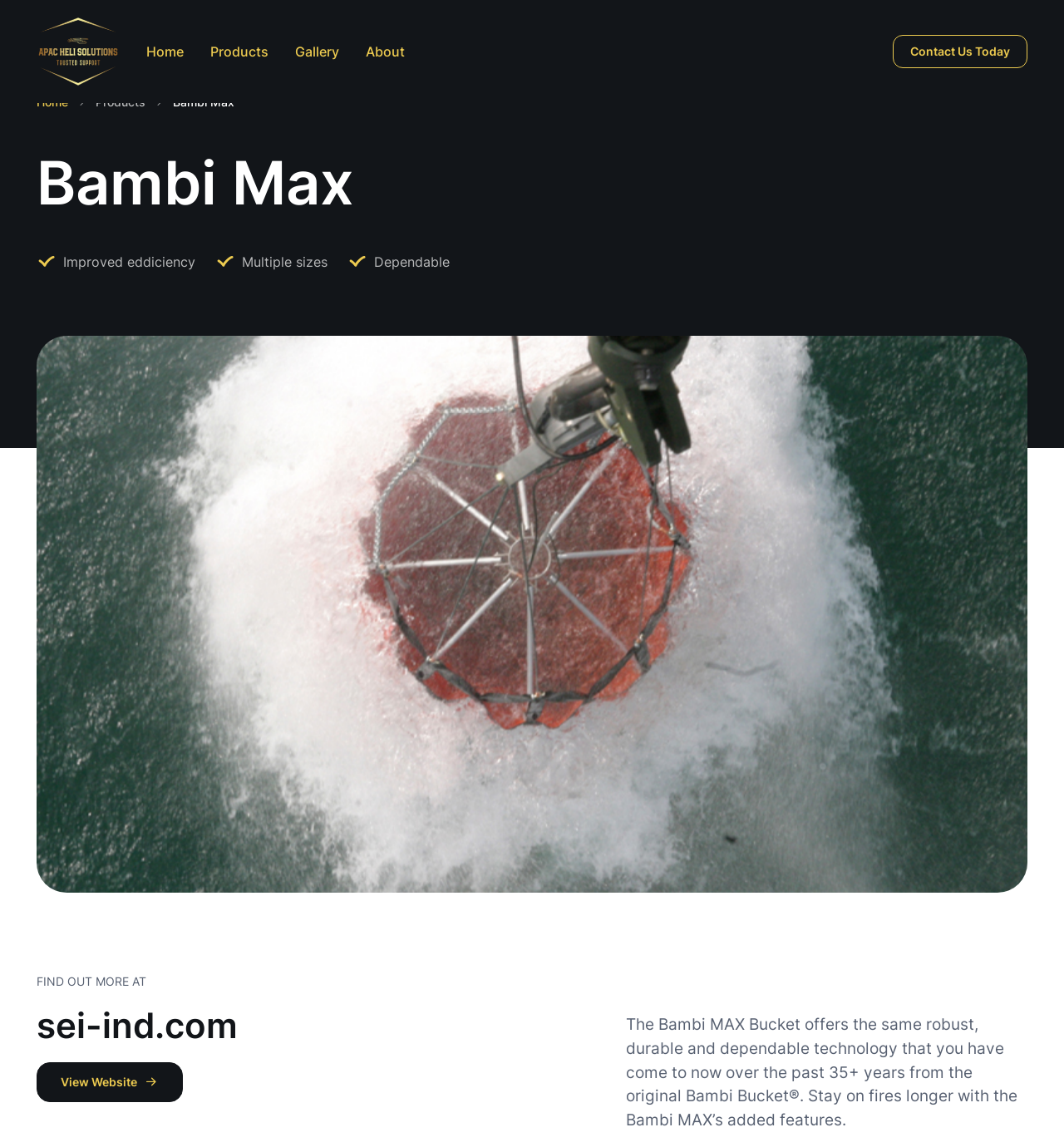Please find the bounding box coordinates for the clickable element needed to perform this instruction: "Learn more about 'Bambi Max'".

[0.034, 0.125, 0.728, 0.205]